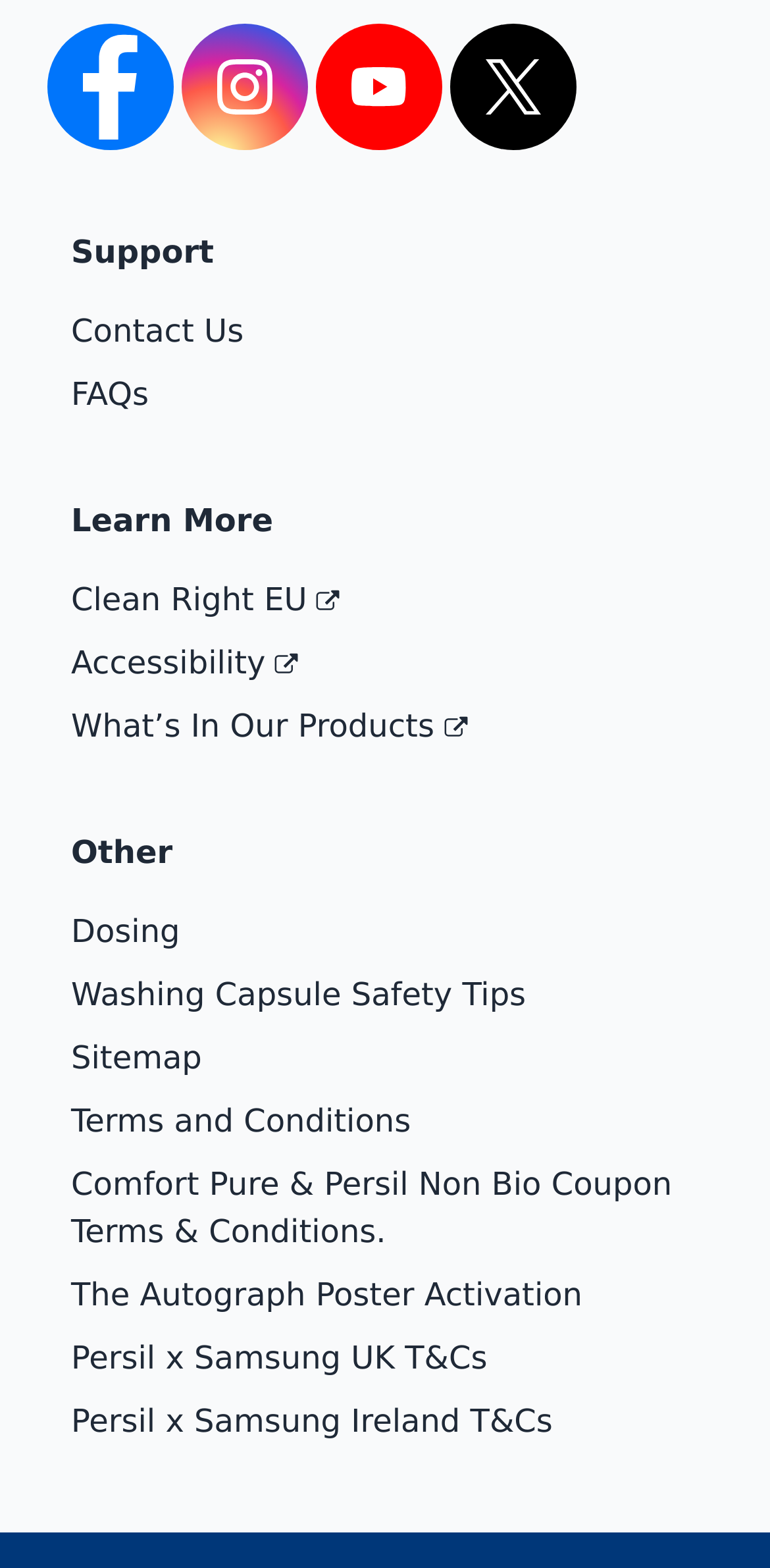Provide a brief response using a word or short phrase to this question:
What is the last link under the 'Other' heading?

Persil x Samsung Ireland T&Cs